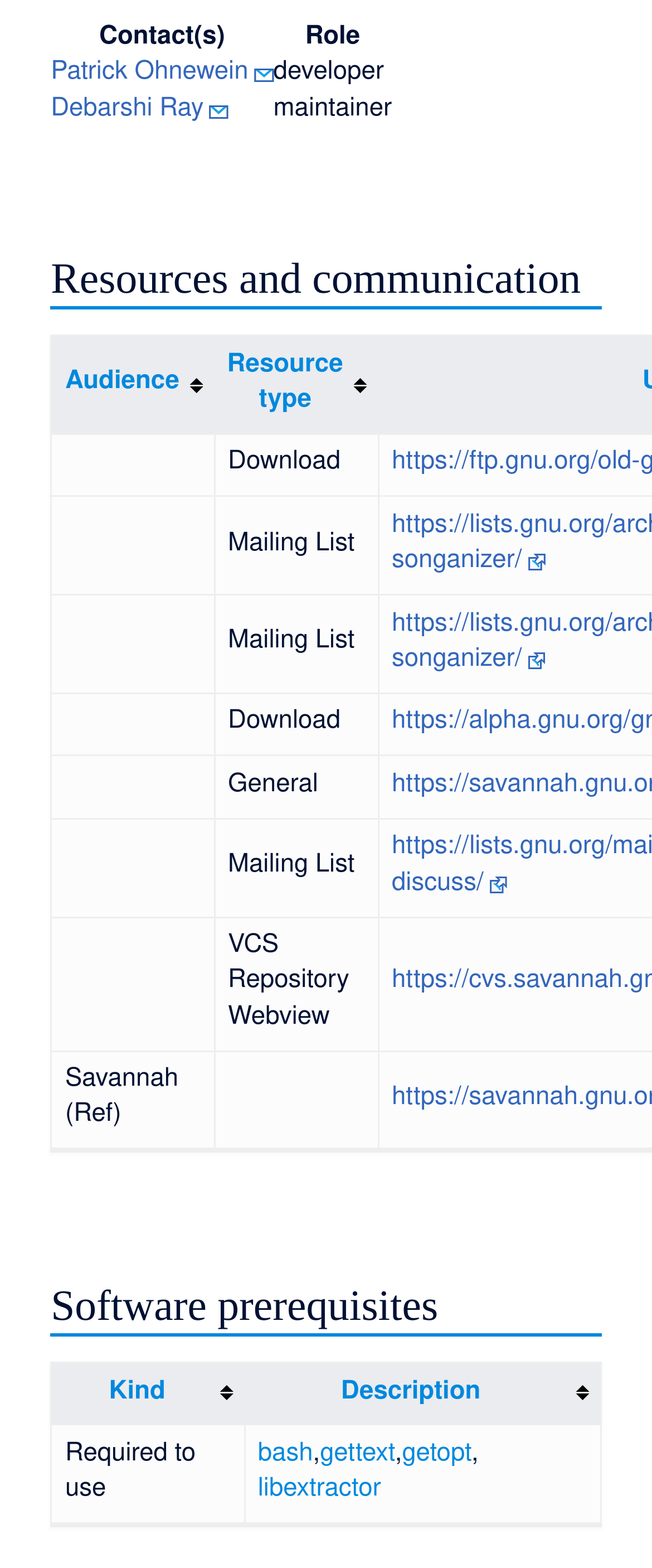Please give a succinct answer to the question in one word or phrase:
What is the VCS repository webview for?

Savannah (Ref)